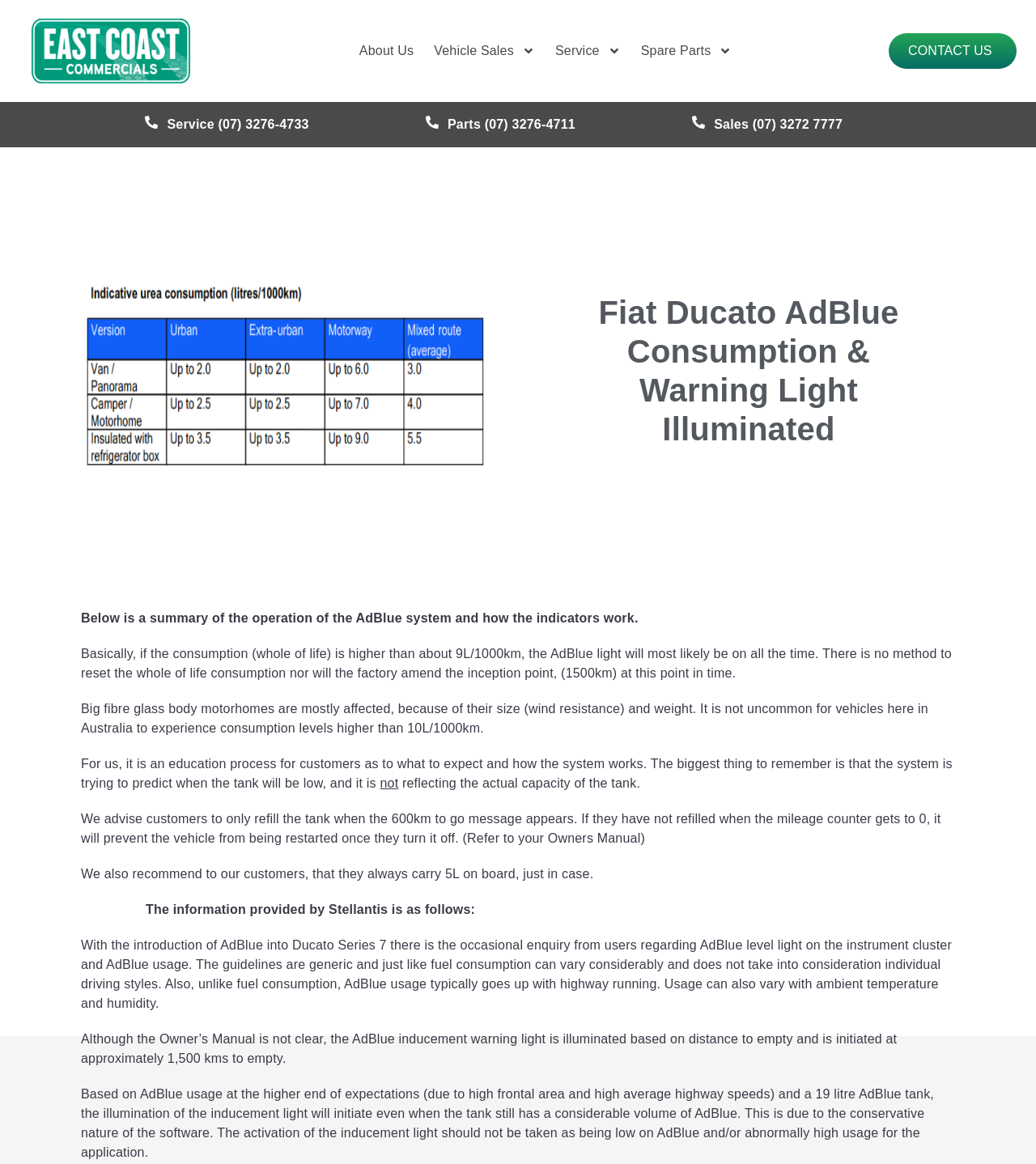Use a single word or phrase to respond to the question:
Why does the AdBlue inducement warning light illuminate?

Based on distance to empty